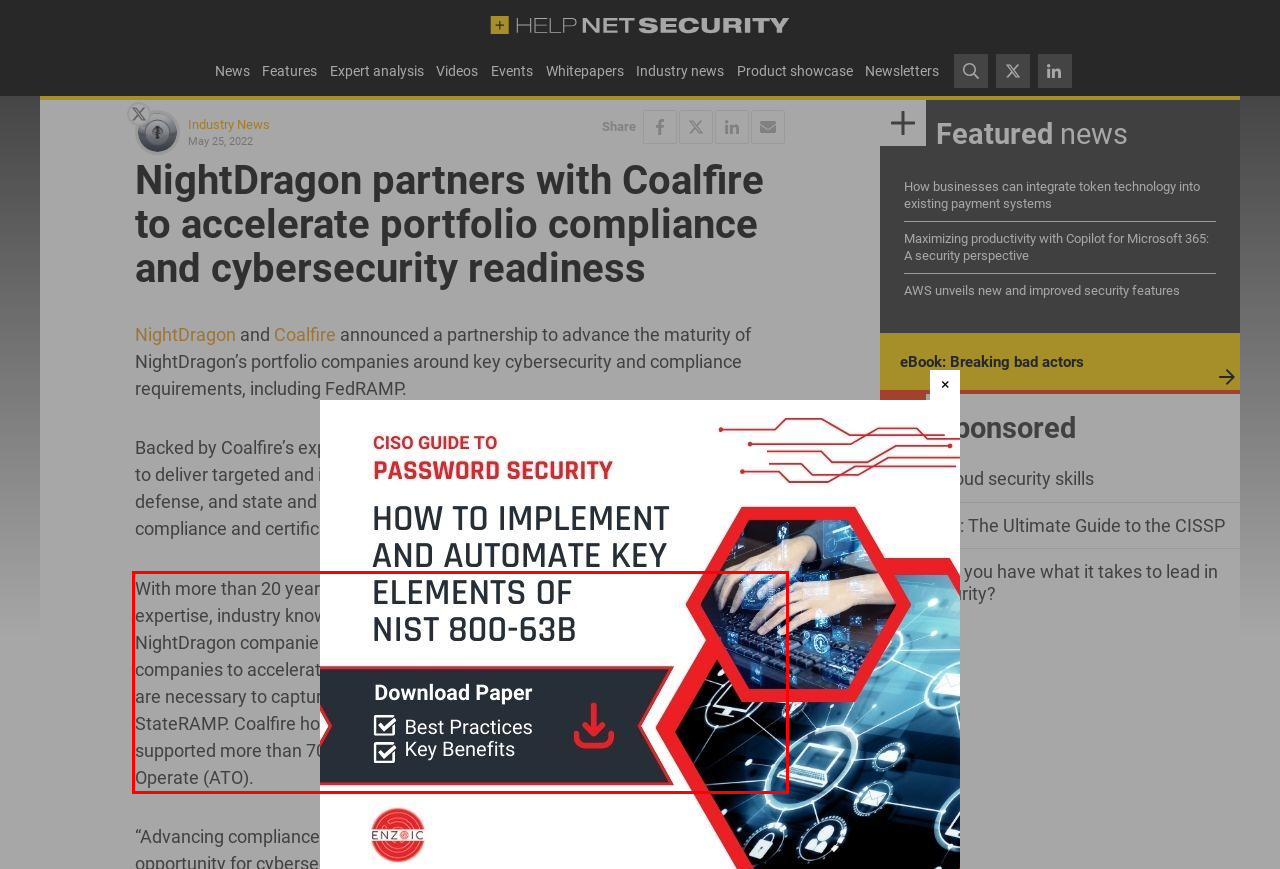From the screenshot of the webpage, locate the red bounding box and extract the text contained within that area.

With more than 20 years of experience, Coalfire combines extensive cloud expertise, industry knowledge, and innovative approaches to fuel the success of NightDragon companies. As one example, Coalfire will partner with NightDragon companies to accelerate their approach to the key government certifications that are necessary to capture that market opportunity, including FedRAMP, CMMC and StateRAMP. Coalfire holds more than 200 cloud security certifications and has supported more than 70% of companies who have earned FedRAMP Authority to Operate (ATO).